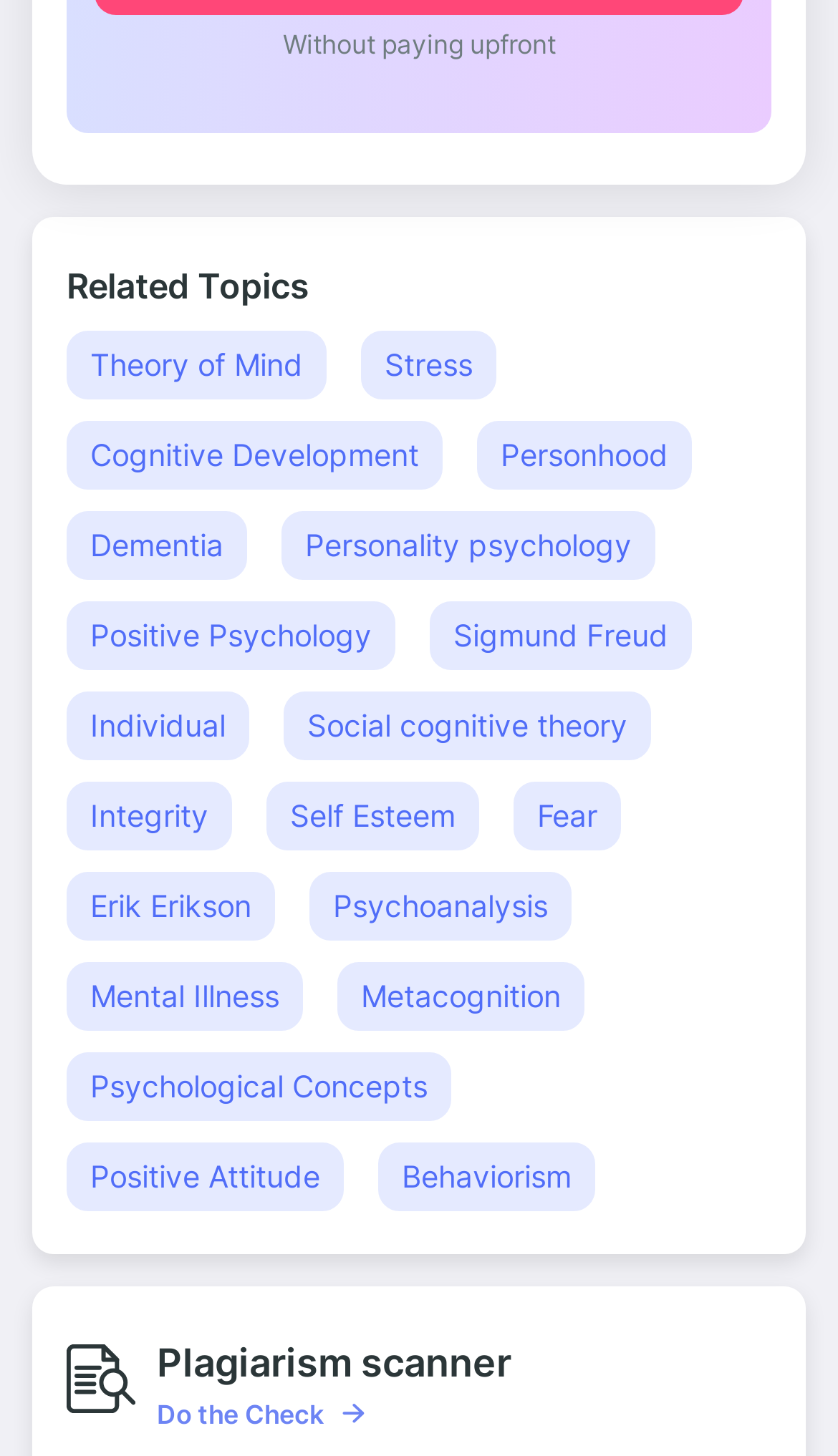How are the links on the webpage organized?
Carefully analyze the image and provide a thorough answer to the question.

The links on the webpage are organized by topic, with each link related to a specific concept or area of study in psychology. The links are listed in a vertical column, with no apparent categorization or grouping beyond their shared topic of psychology.